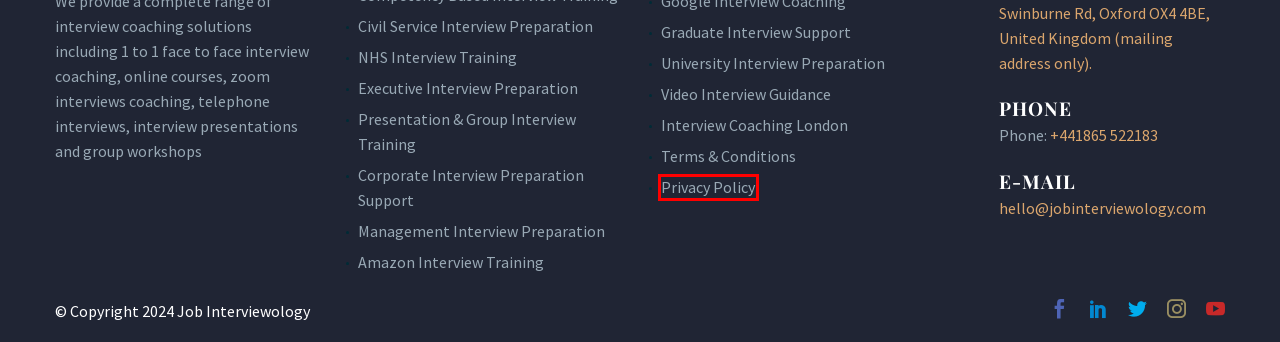You are given a screenshot of a webpage with a red rectangle bounding box around an element. Choose the best webpage description that matches the page after clicking the element in the bounding box. Here are the candidates:
A. #1 Online Interview Coaching UK - Job Interviewology
B. Terms & Conditions - Job Interviewology
C. University Interview Coaching | Oxbridge, MBA, Medical School, Dentistry
D. Presentation & Group Interview Coaching - Job Interviewology
E. Privacy Policy - Job Interviewology
F. Executive Interview Coaching - Job Interviewology
G. Competency Based Interview Training, Behavioural Interviews - Job Interviewology
H. Career Change - Job Interviewology

E